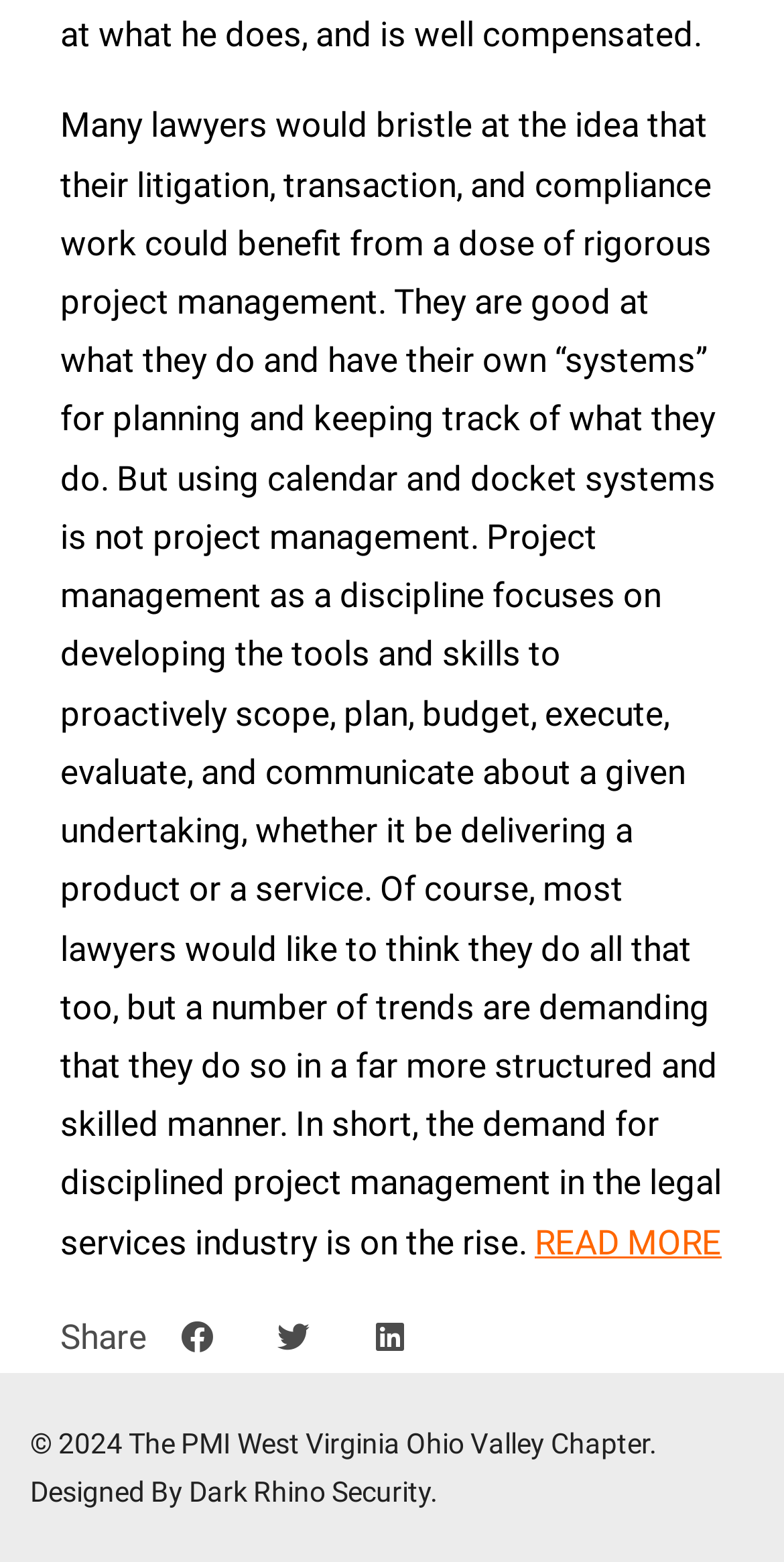Please provide the bounding box coordinates in the format (top-left x, top-left y, bottom-right x, bottom-right y). Remember, all values are floating point numbers between 0 and 1. What is the bounding box coordinate of the region described as: title="Twitter"

[0.331, 0.835, 0.418, 0.879]